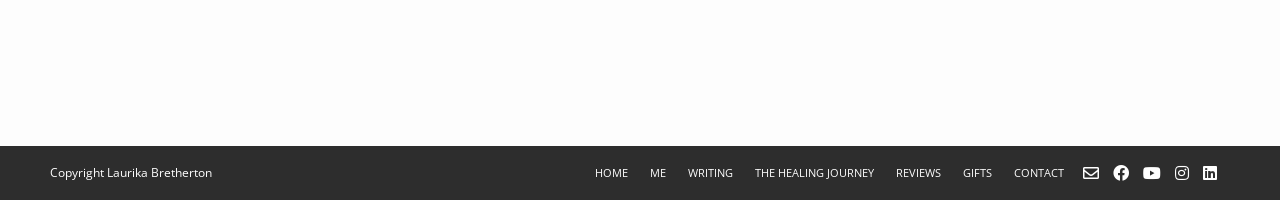What is the position of the 'ME' link?
Refer to the screenshot and deliver a thorough answer to the question presented.

I analyzed the bounding box coordinates of the menu items and found that the 'ME' link is the second item from the left, with coordinates [0.502, 0.815, 0.526, 0.91].